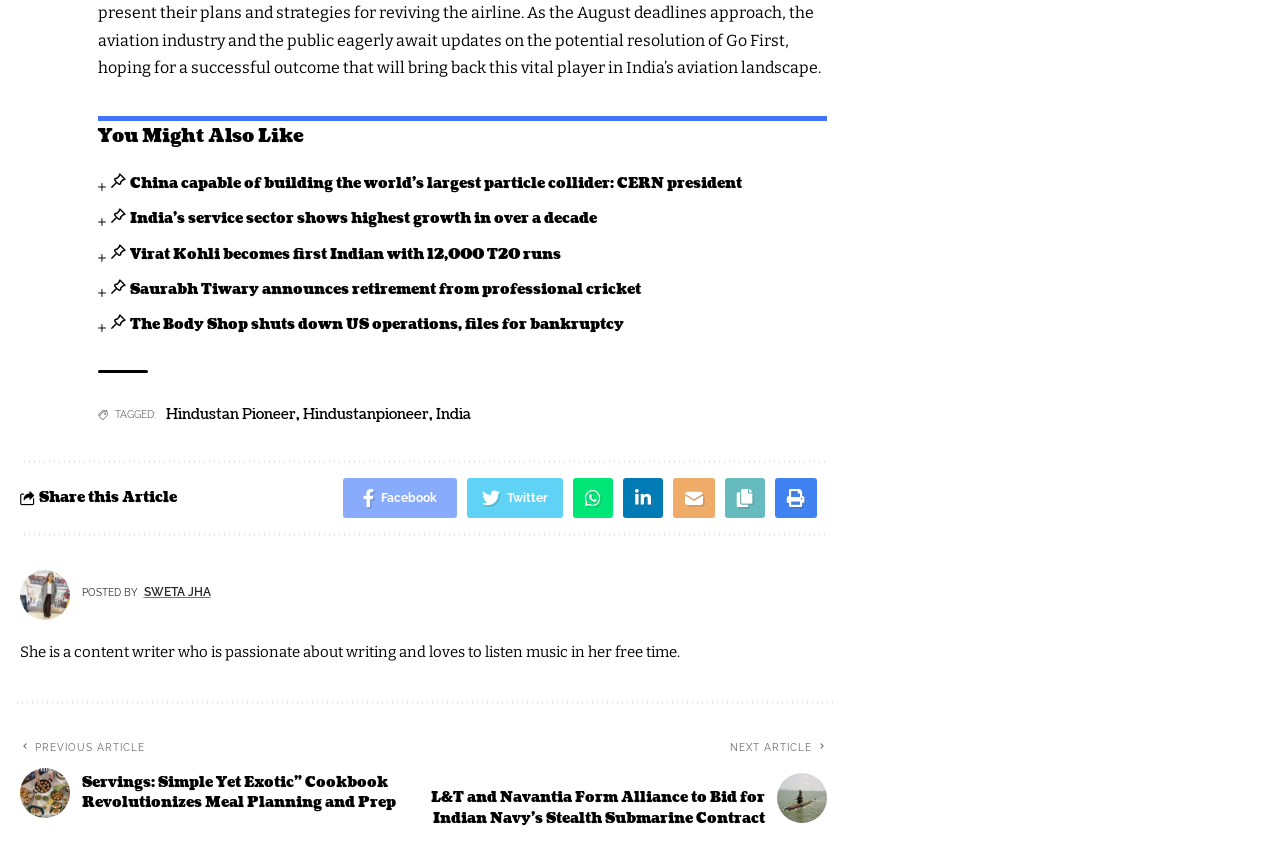Please answer the following question using a single word or phrase: 
What is the topic of the previous article?

Cookbook Revolutionizes Meal Planning and Prep